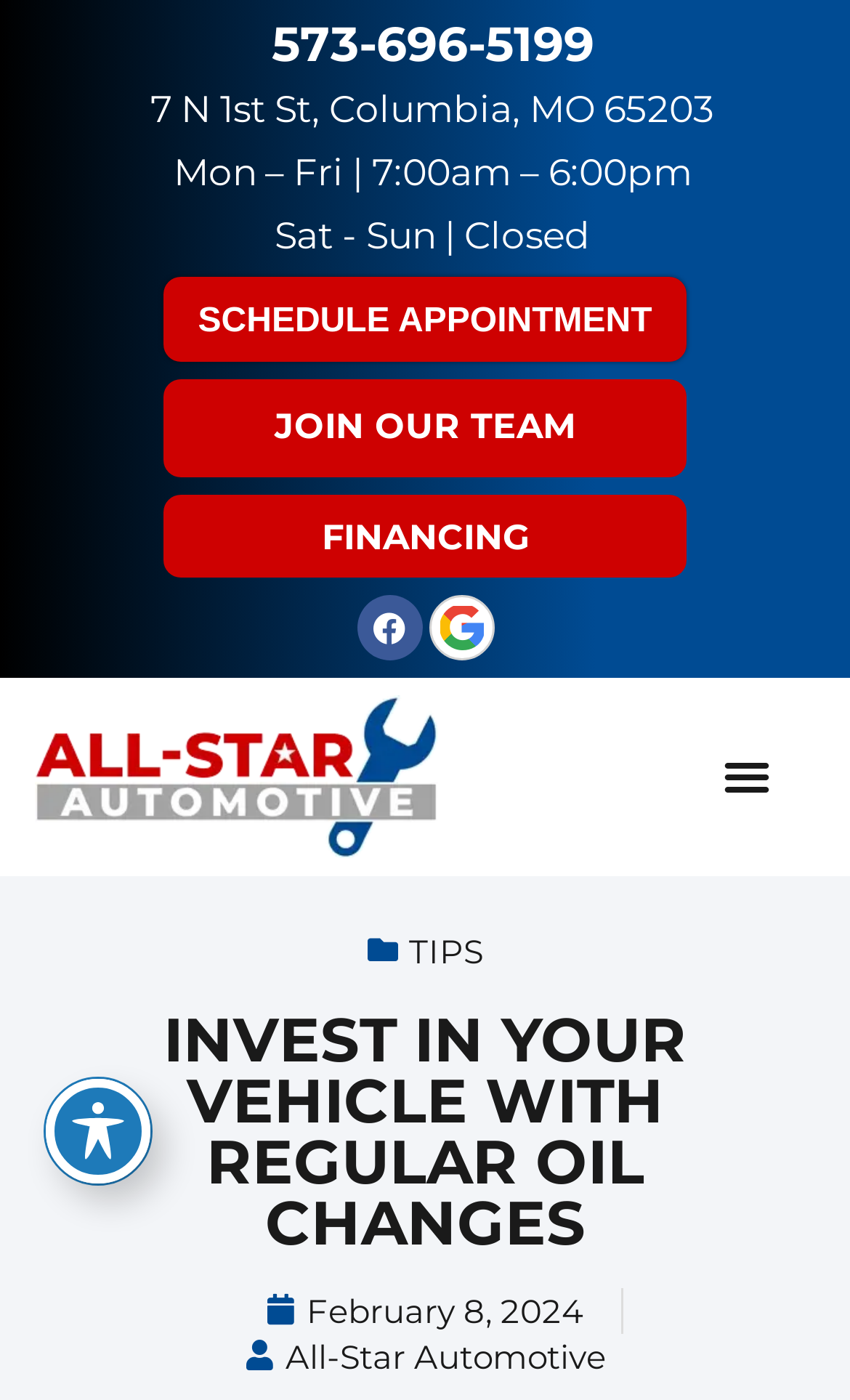Please examine the image and provide a detailed answer to the question: What is the phone number of the automotive shop?

I found the phone number by looking at the link element with the text '573-696-5199' which is located at the top of the page.